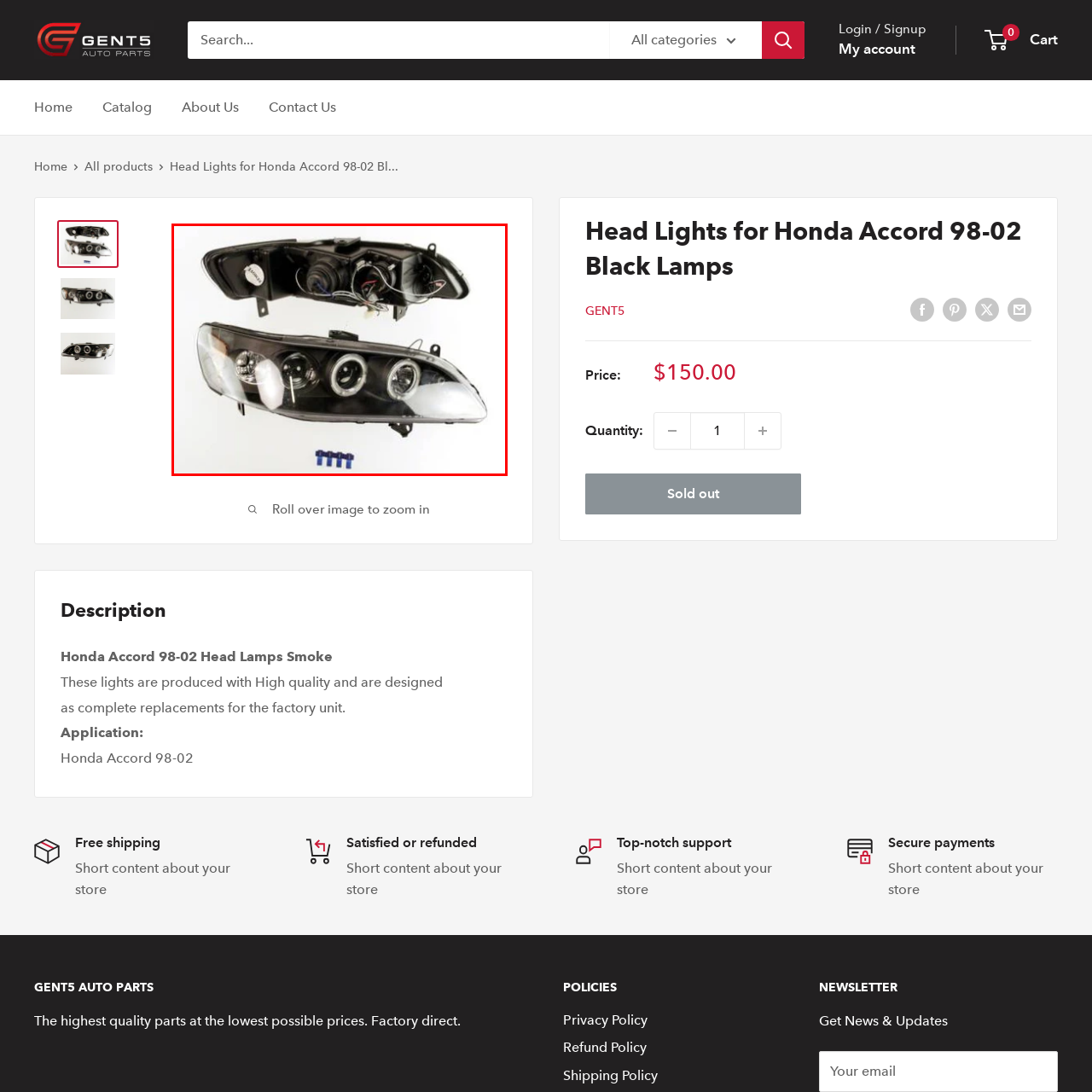What is the model of the car that these head lights are designed for?
Inspect the image area outlined by the red bounding box and deliver a detailed response to the question, based on the elements you observe.

The caption specifies that the head lights are specifically designed for the Honda Accord models from 1998 to 2002, which implies that the model of the car is Honda Accord.